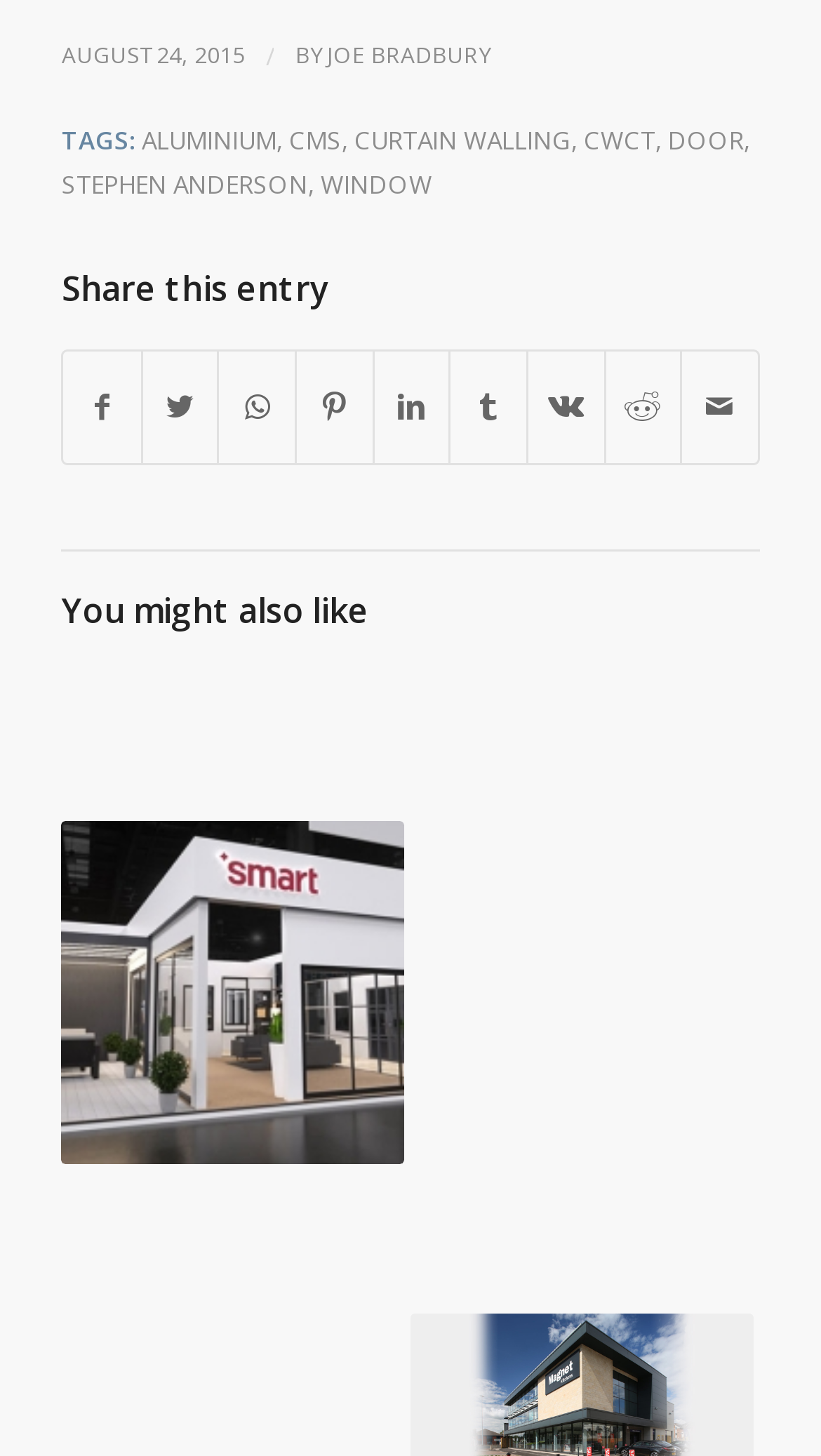Determine the bounding box for the described UI element: "CMS".

[0.352, 0.083, 0.416, 0.107]